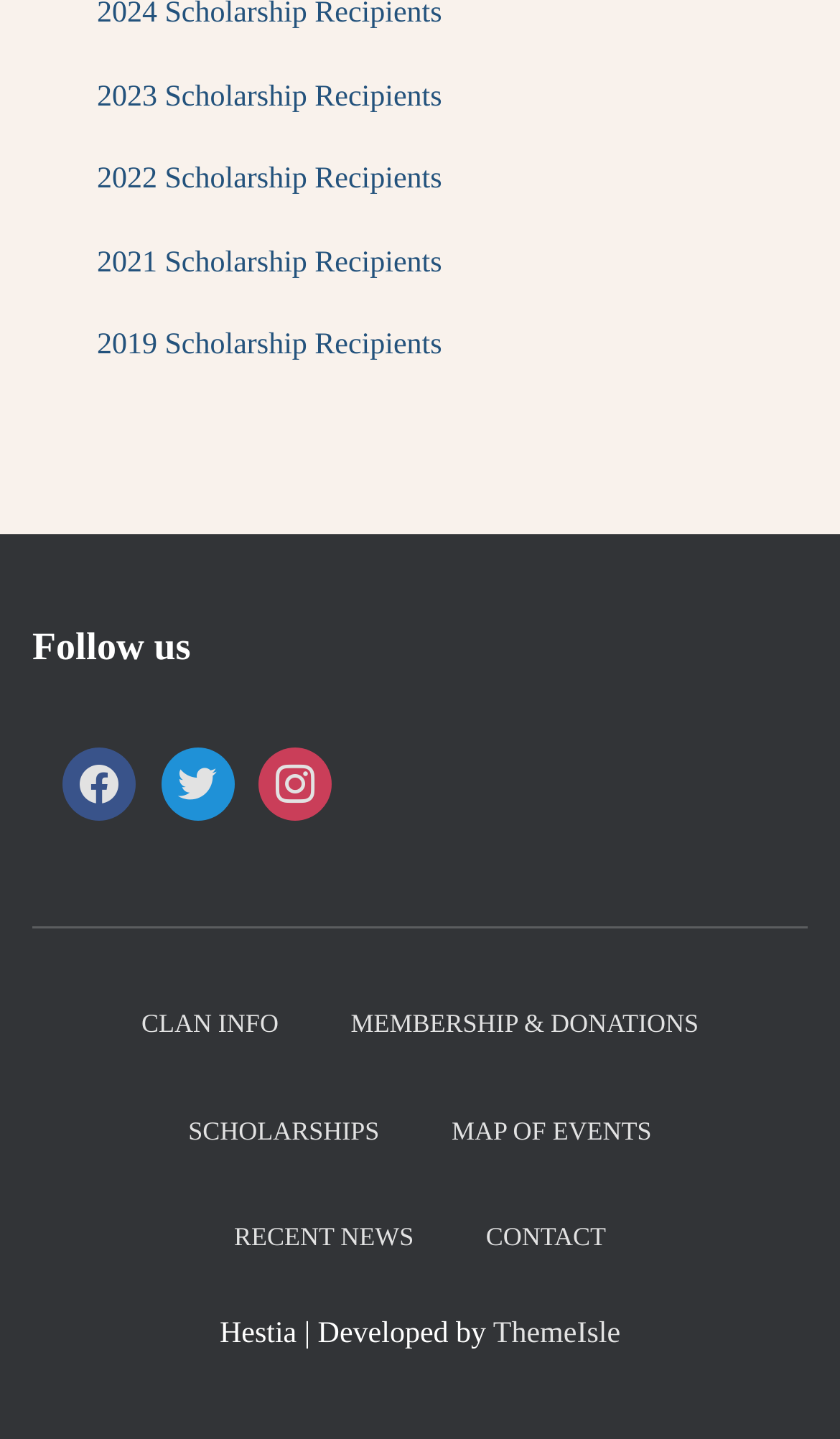Please examine the image and answer the question with a detailed explanation:
How many social media links are there?

I counted the number of links with social media icons, and there are three of them, namely 'FACEBOOK', 'TWITTER', and 'INSTAGRAM'.